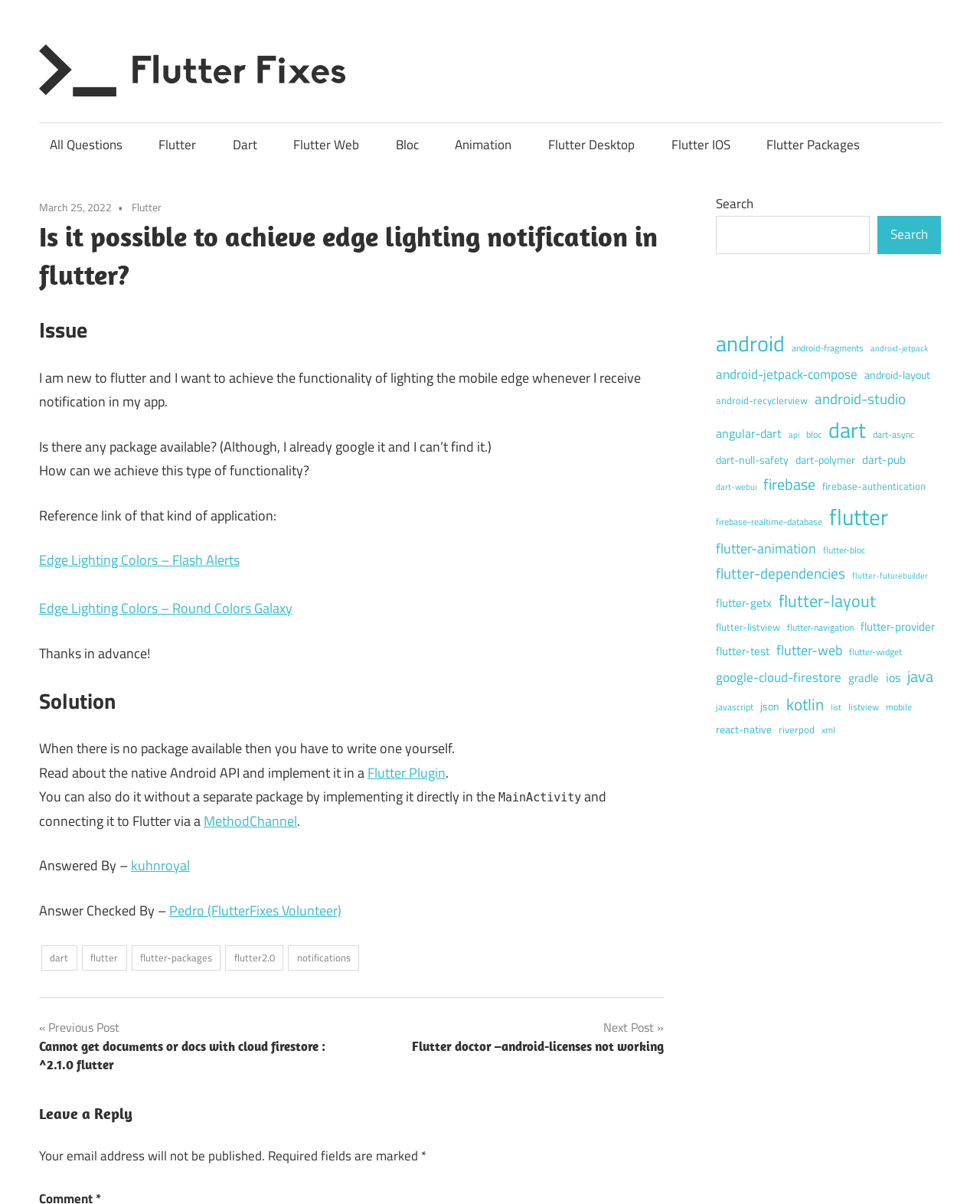Please find the bounding box coordinates of the clickable region needed to complete the following instruction: "Click on the 'Edge Lighting Colors – Flash Alerts' link". The bounding box coordinates must consist of four float numbers between 0 and 1, i.e., [left, top, right, bottom].

[0.04, 0.456, 0.245, 0.474]